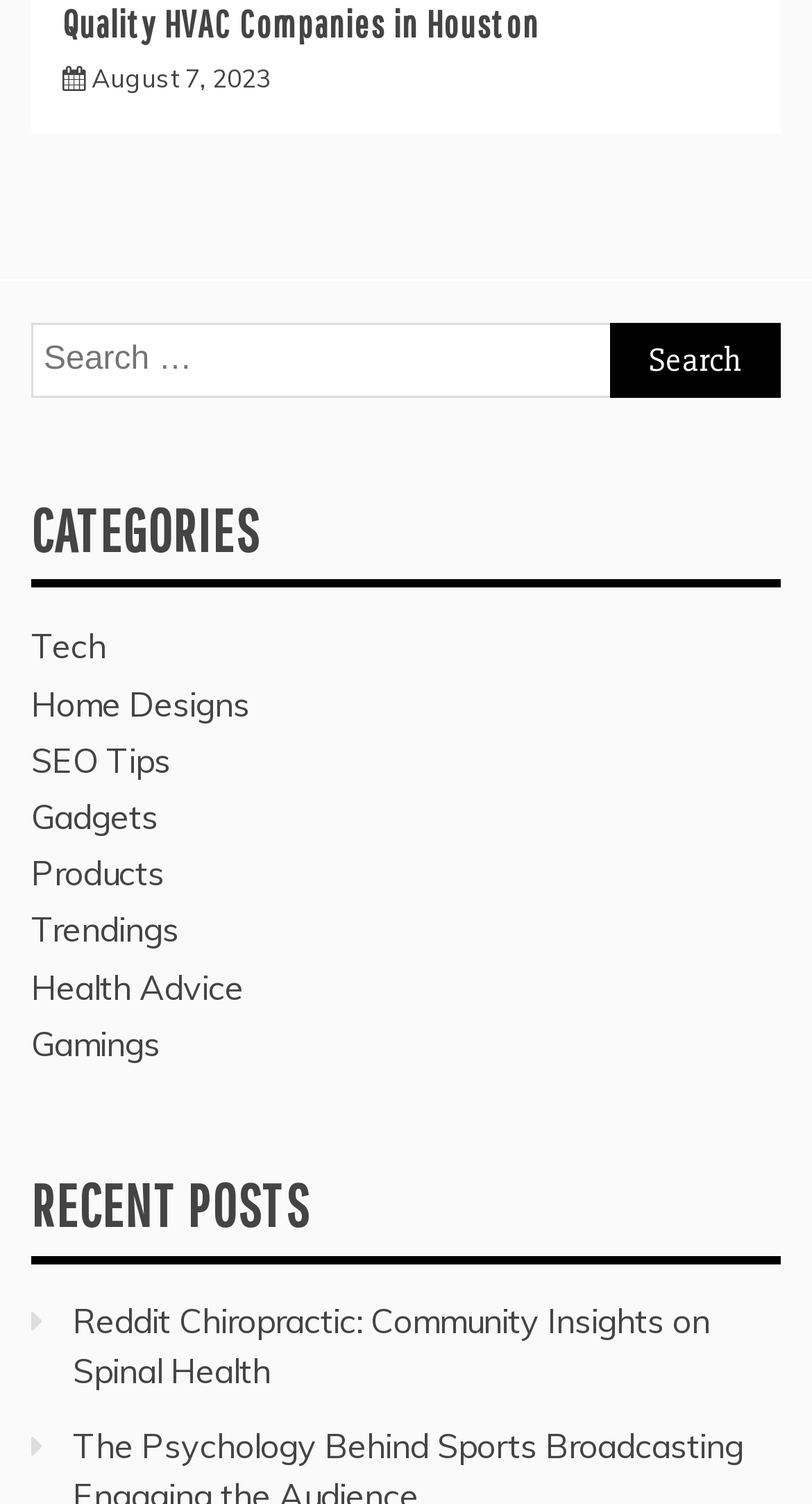Identify the bounding box coordinates of the area you need to click to perform the following instruction: "Click on the 'Tech' category".

[0.038, 0.416, 0.131, 0.444]